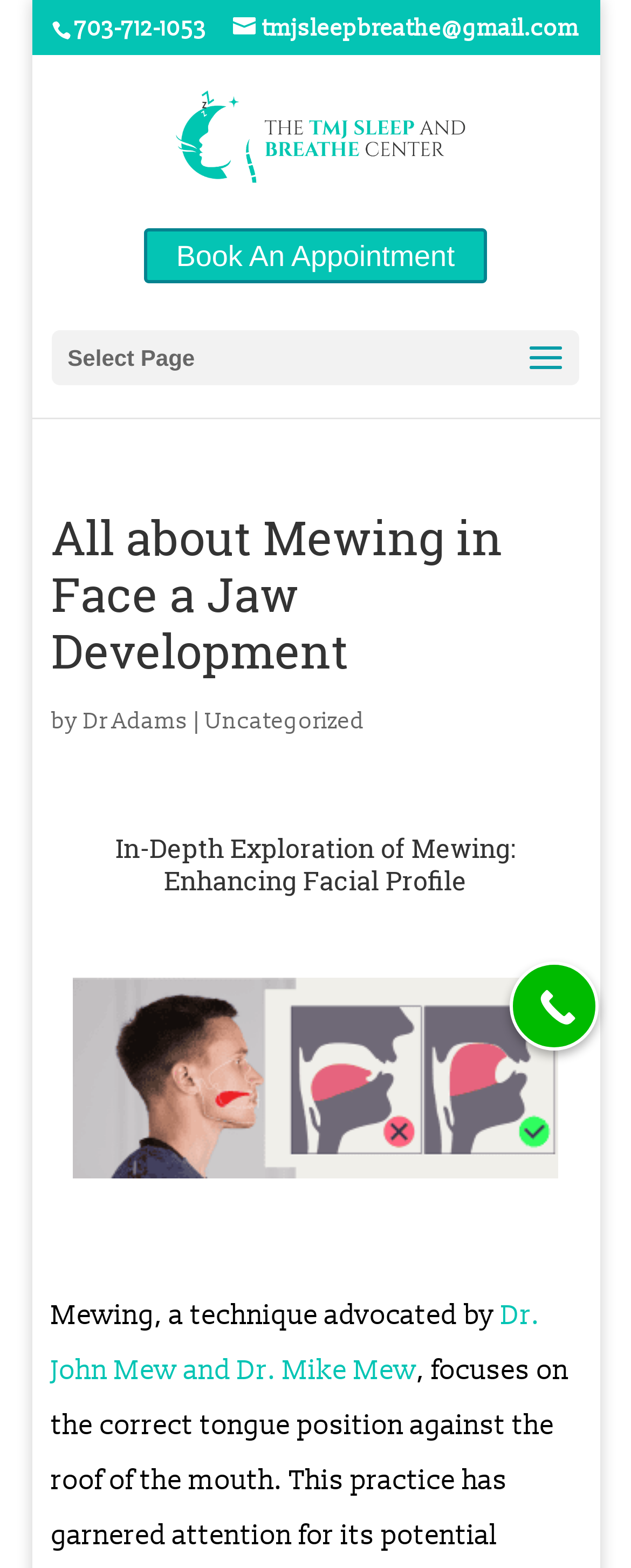Offer a detailed account of what is visible on the webpage.

The webpage is about Mewing, a technique related to jaw development, facial profile, and improving mouth breathing. At the top left, there is a link to a phone number "703-712-1053" and an email address "\ue076tmjsleepbreathe@gmail.com" next to it. Below these links, there is a link to "TMJ Sleep Apnea and Breathe Center" accompanied by an image with the same name.

To the right of these elements, there is a link to "Book An Appointment 5". Below this link, there is a dropdown menu labeled "Select Page". The main content of the webpage starts with a heading "All about Mewing in Face a Jaw Development" followed by the author's name "Dr. Adams" and the category "Uncategorized".

The main content is divided into sections, with the first section titled "In-Depth Exploration of Mewing: Enhancing Facial Profile". This section starts with a brief introduction, followed by a link to "what is mewing" accompanied by an image. The text continues to explain Mewing as a technique advocated by Dr. John Mew and Dr. Mike Mew.

At the bottom right of the page, there is a "Call Now Button". Overall, the webpage provides information about Mewing, its benefits, and how to do it, with links to relevant resources and a call-to-action button.